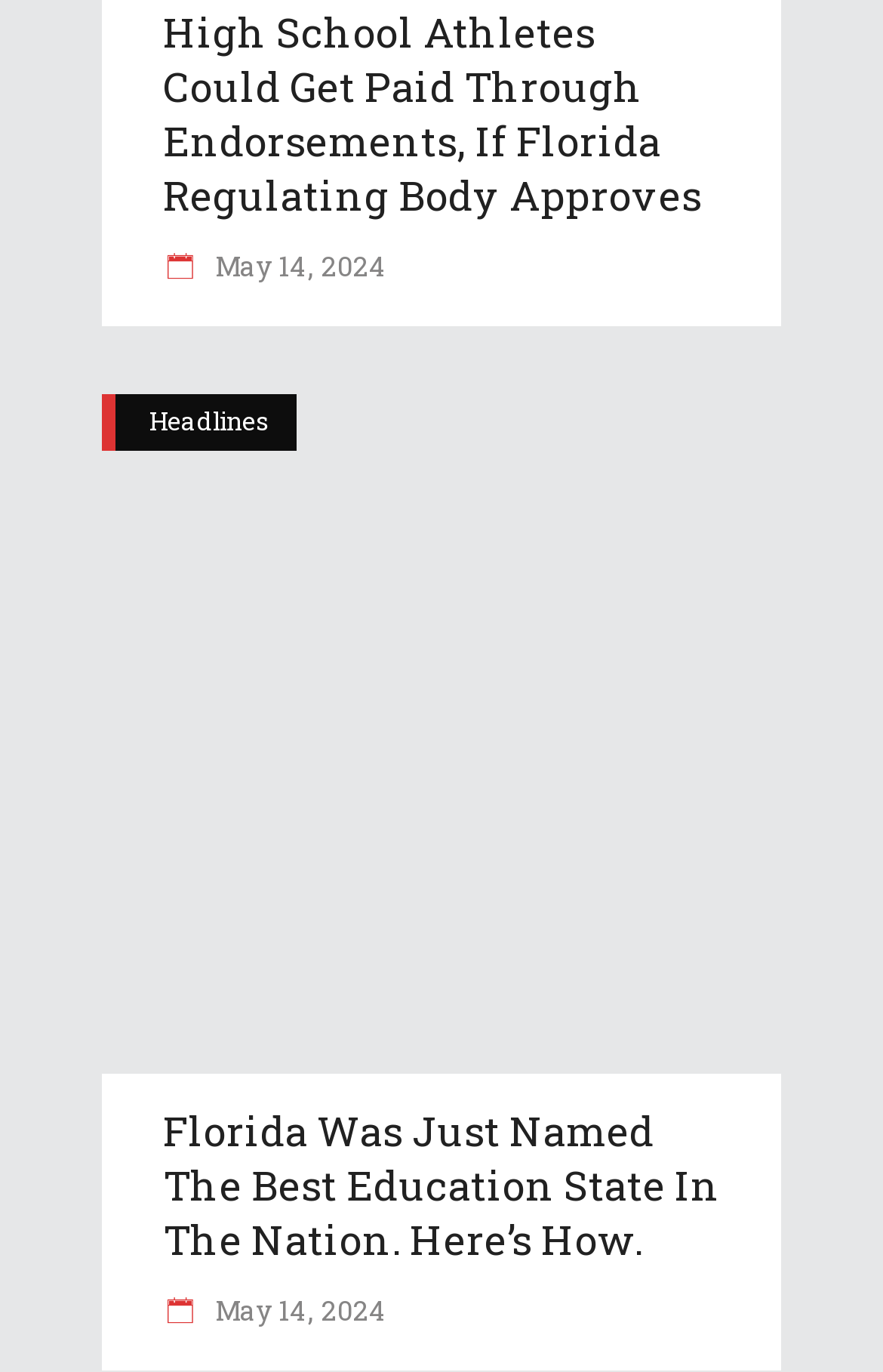Determine the bounding box for the UI element as described: "Coronavirus News". The coordinates should be represented as four float numbers between 0 and 1, formatted as [left, top, right, bottom].

None